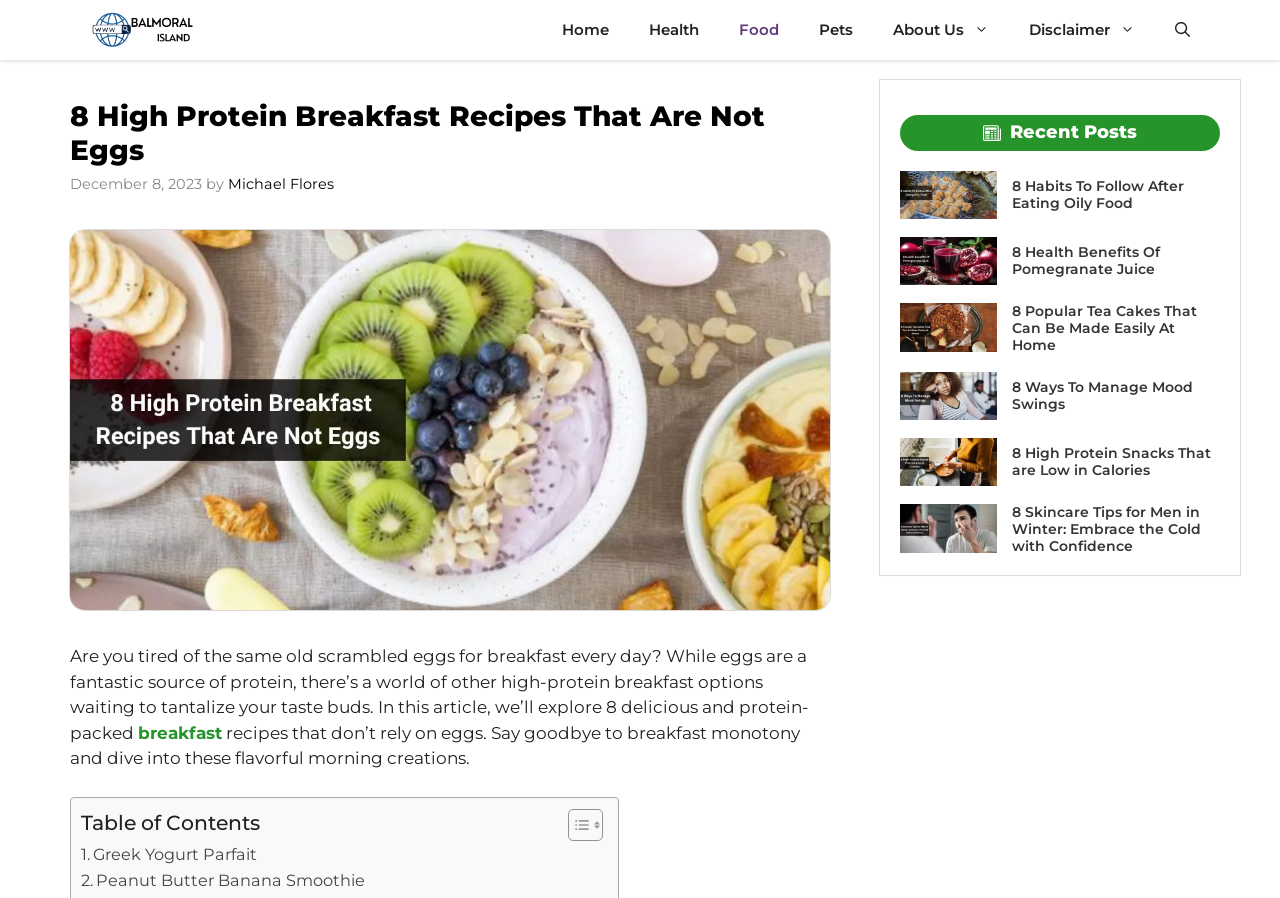Please identify the bounding box coordinates of the element's region that I should click in order to complete the following instruction: "Contact Asia King Travel via phone number +84 34 469 8988". The bounding box coordinates consist of four float numbers between 0 and 1, i.e., [left, top, right, bottom].

None